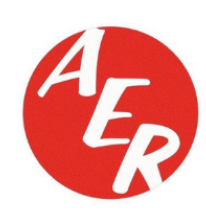Kindly respond to the following question with a single word or a brief phrase: 
Where is the garage door repair company AER based?

Lancaster, CA